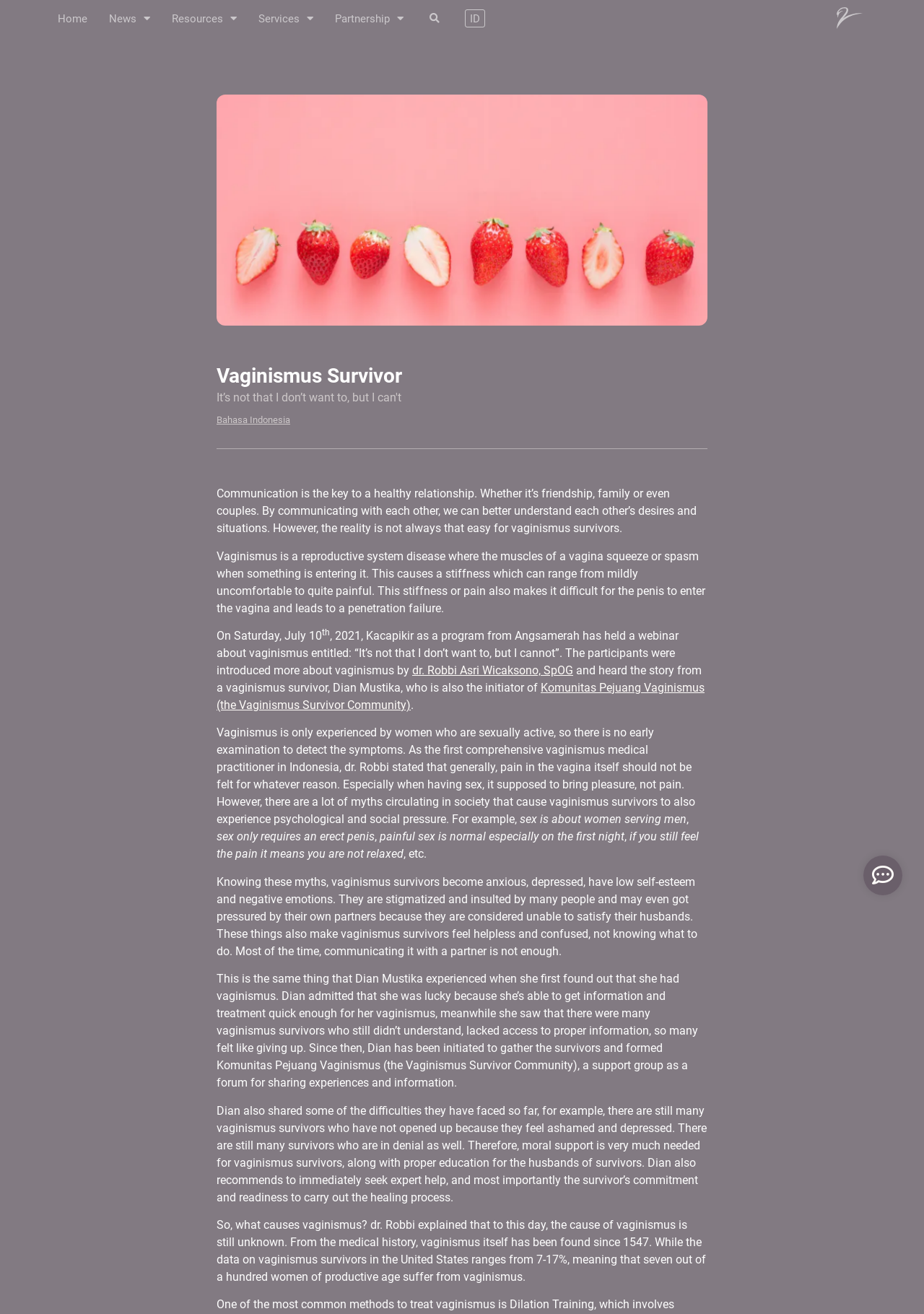Respond with a single word or phrase to the following question:
What is the purpose of the webinar mentioned on this webpage?

To educate about vaginismus